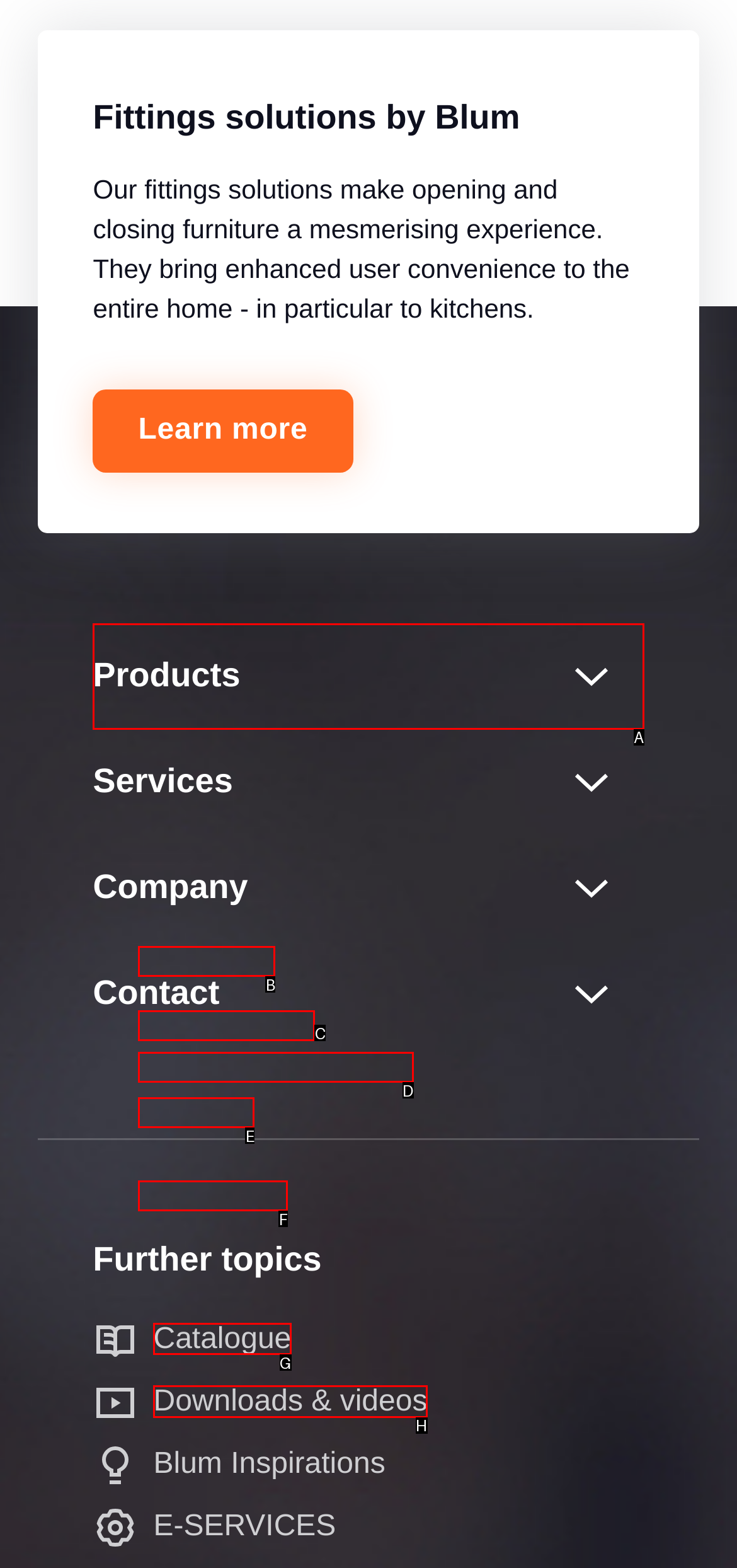Look at the highlighted elements in the screenshot and tell me which letter corresponds to the task: Download Blum's catalogue.

G